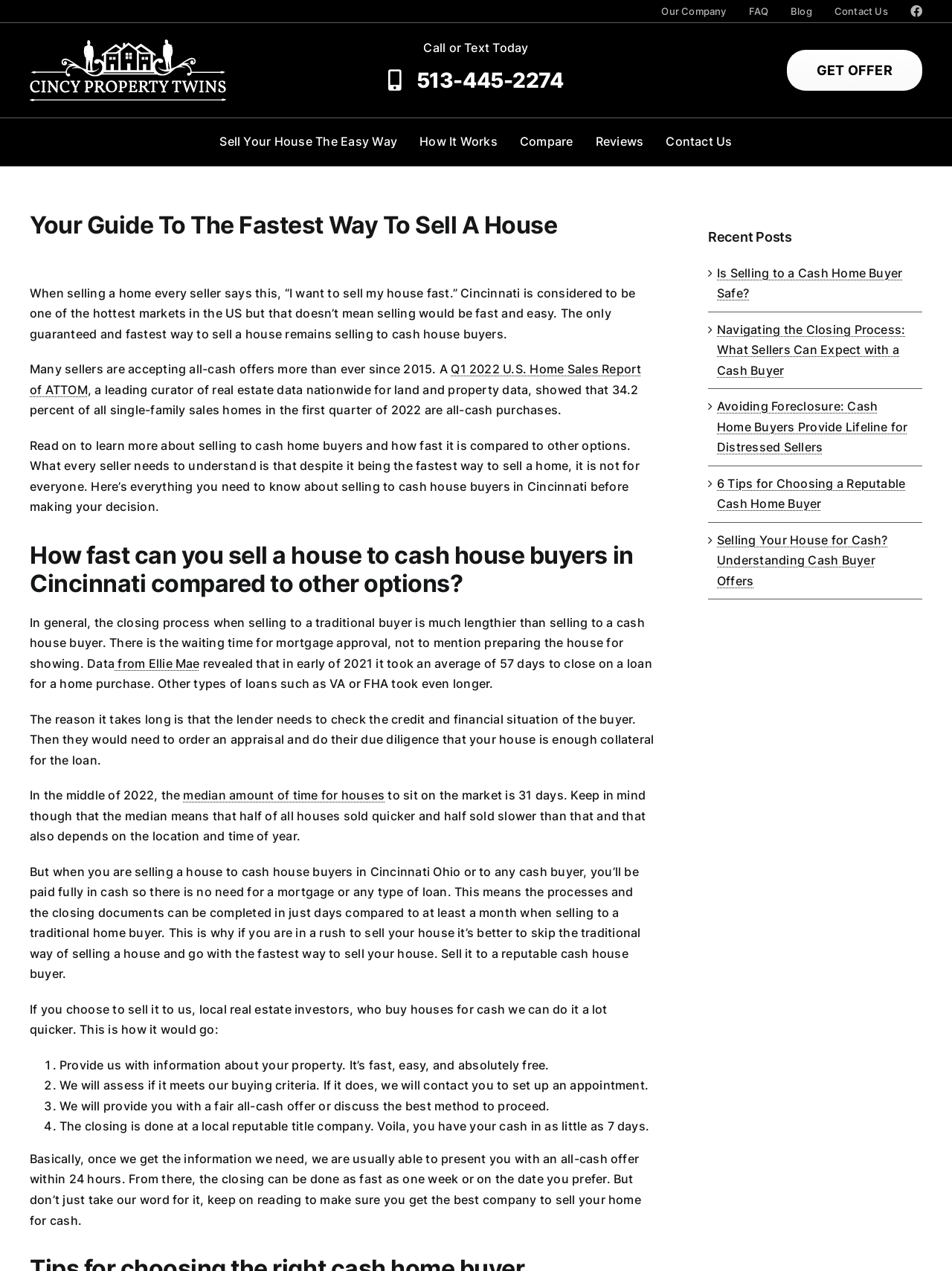How many steps are involved in selling a house to cash house buyers?
Using the information from the image, answer the question thoroughly.

According to the webpage, there are 4 steps involved in selling a house to cash house buyers: providing information about the property, assessing if it meets the buying criteria, receiving a fair all-cash offer, and closing the deal at a local reputable title company.